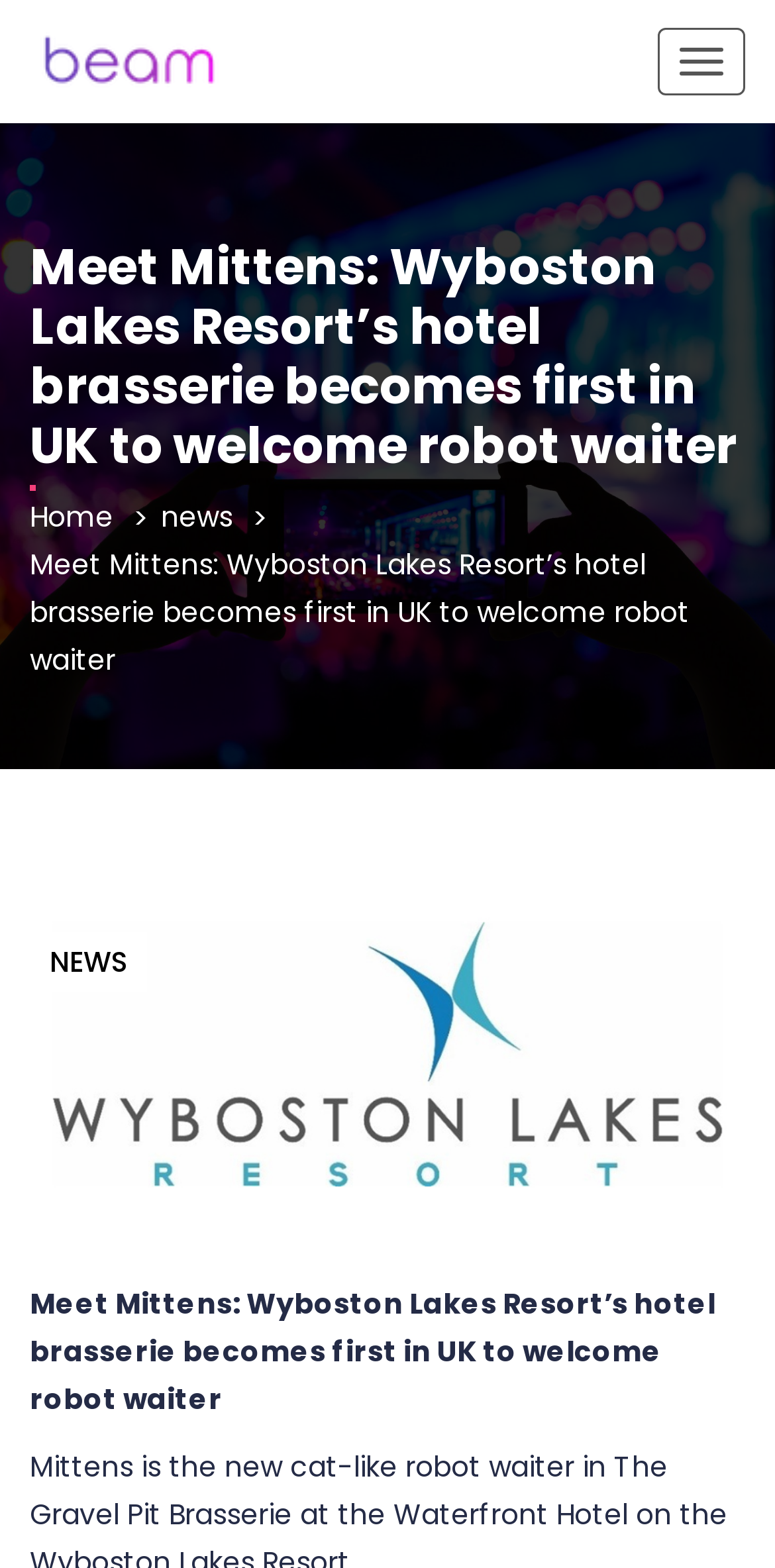Provide a short, one-word or phrase answer to the question below:
What is the type of establishment mentioned in the article?

Hotel brasserie